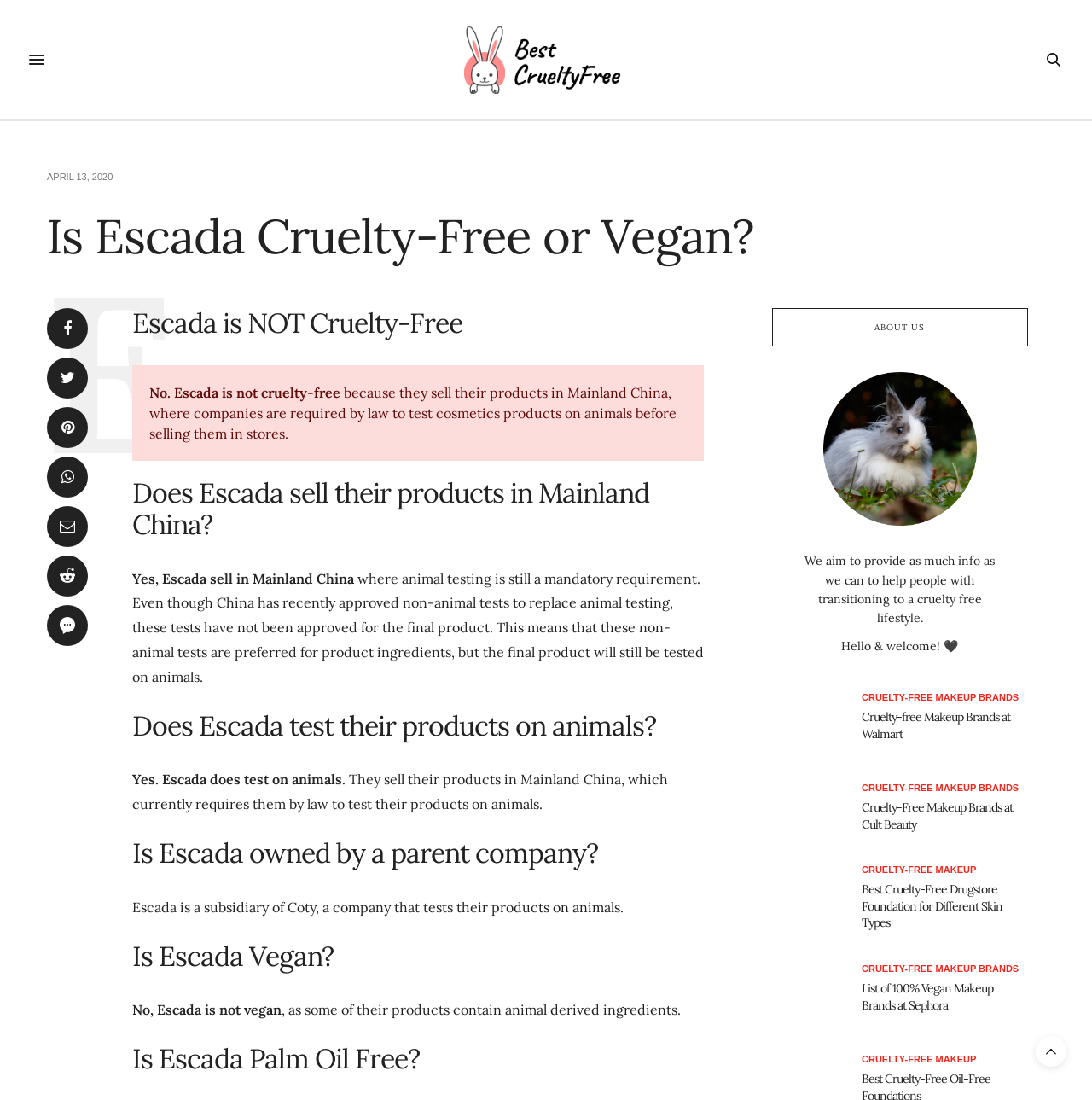Using the description "Cruelty-Free Makeup Brands", locate and provide the bounding box of the UI element.

[0.789, 0.712, 0.933, 0.721]